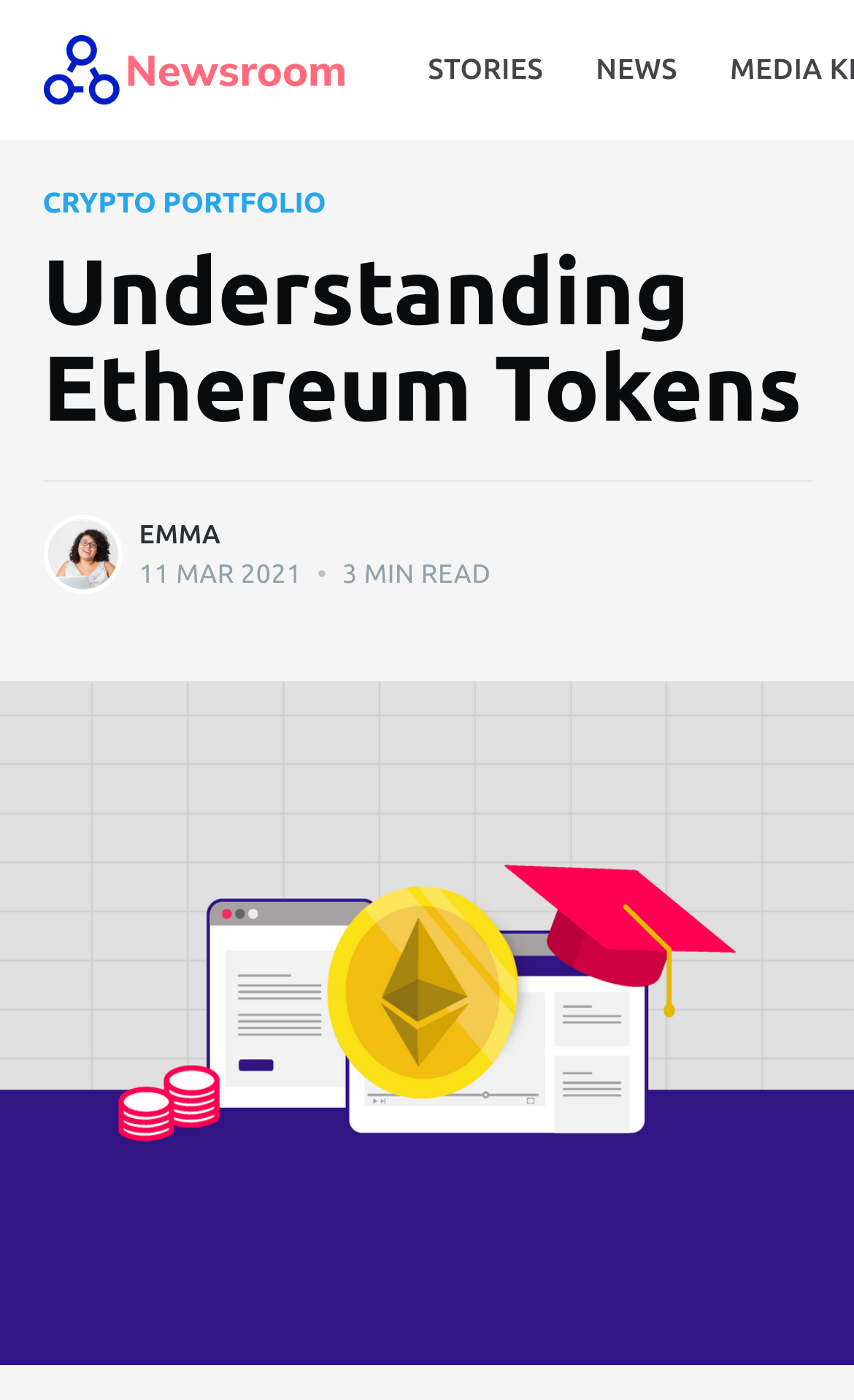Provide the text content of the webpage's main heading.

Understanding Ethereum Tokens